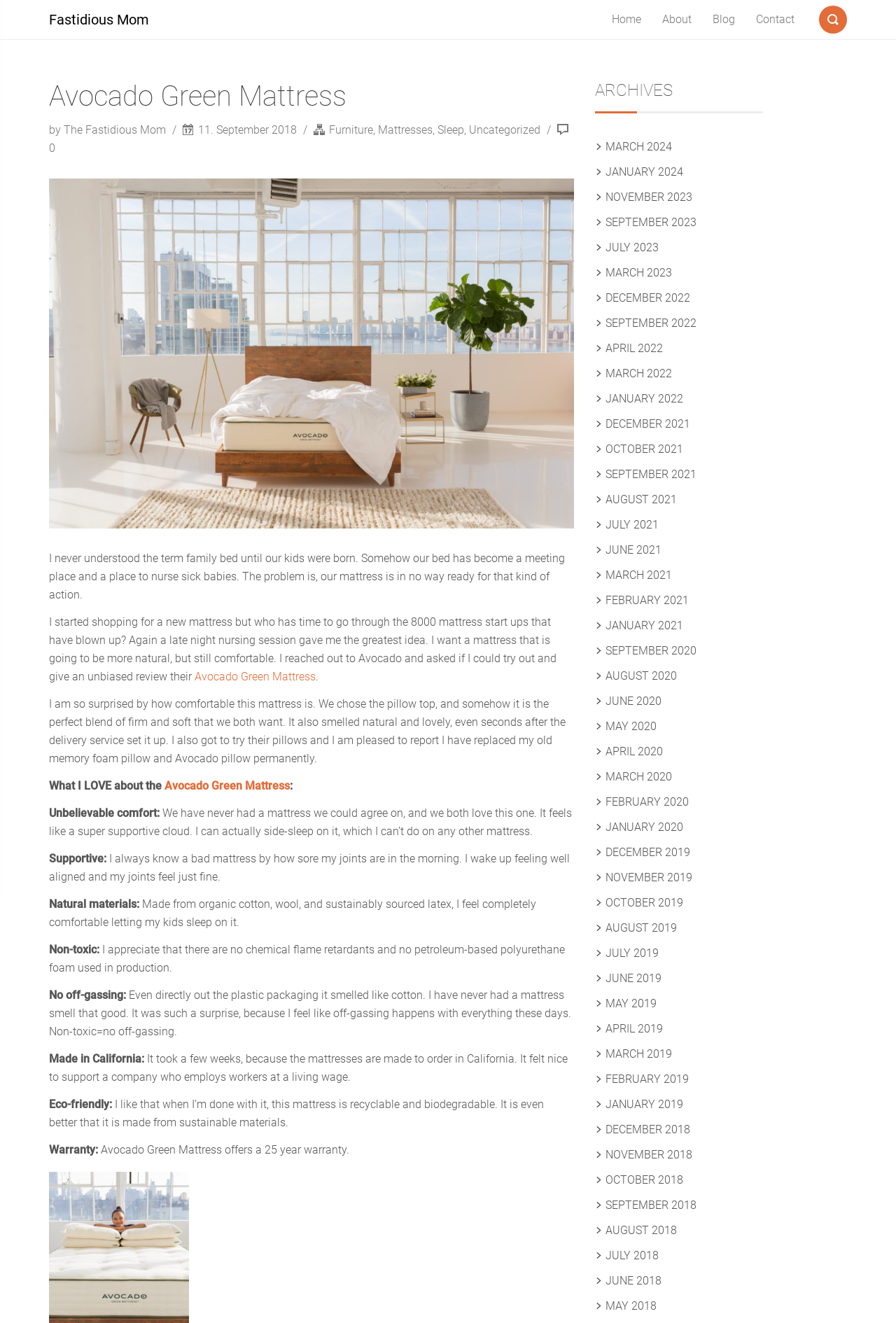What is the author's concern about the mattress?
Refer to the image and answer the question using a single word or phrase.

Chemical flame retardants and off-gassing